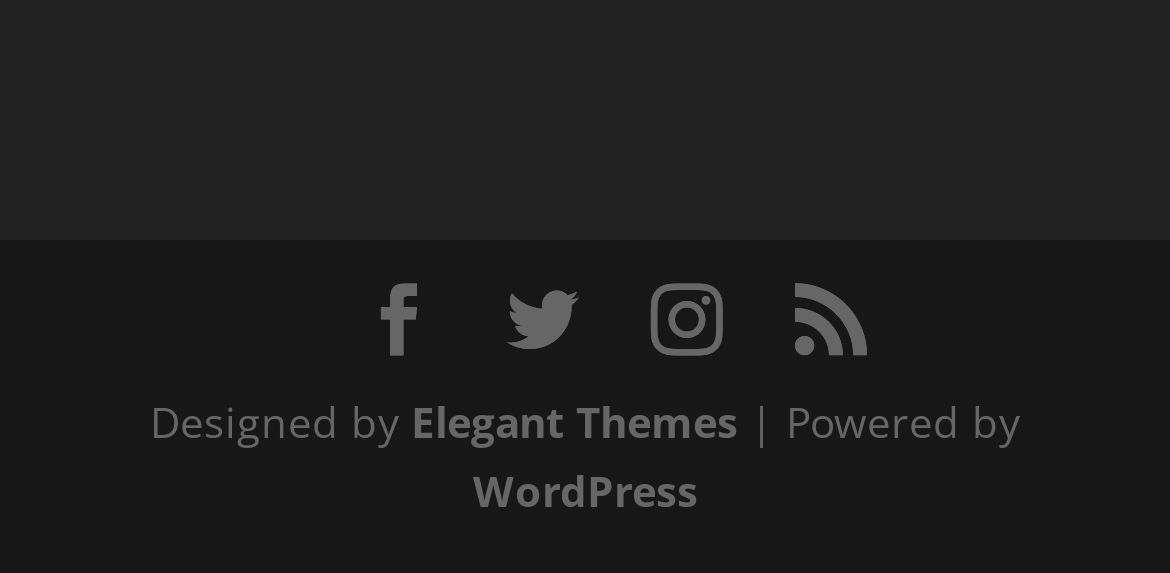Please find the bounding box for the UI element described by: "Risk Shield Services".

None